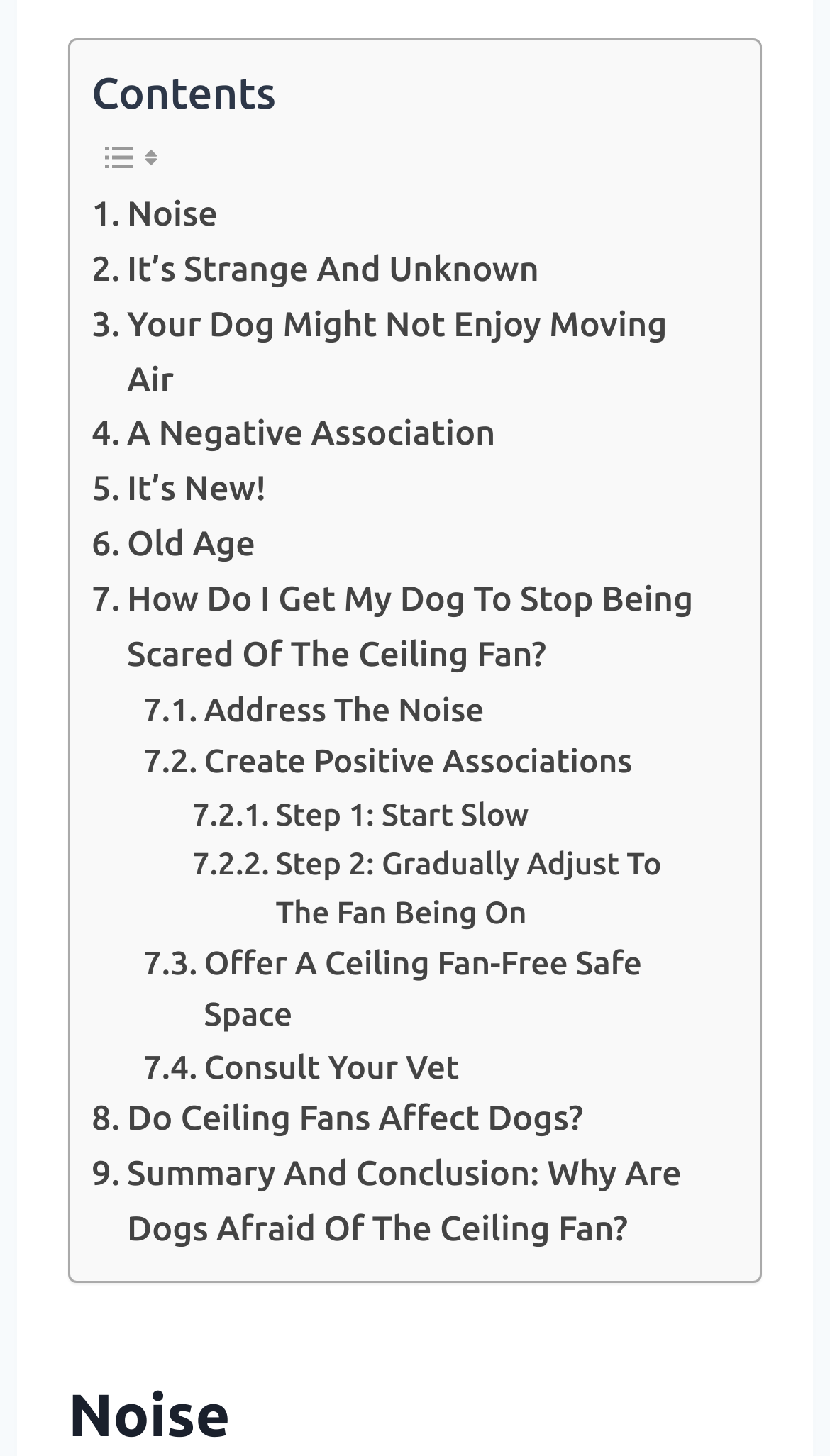Locate the UI element described by Address The Noise in the provided webpage screenshot. Return the bounding box coordinates in the format (top-left x, top-left y, bottom-right x, bottom-right y), ensuring all values are between 0 and 1.

[0.172, 0.47, 0.583, 0.506]